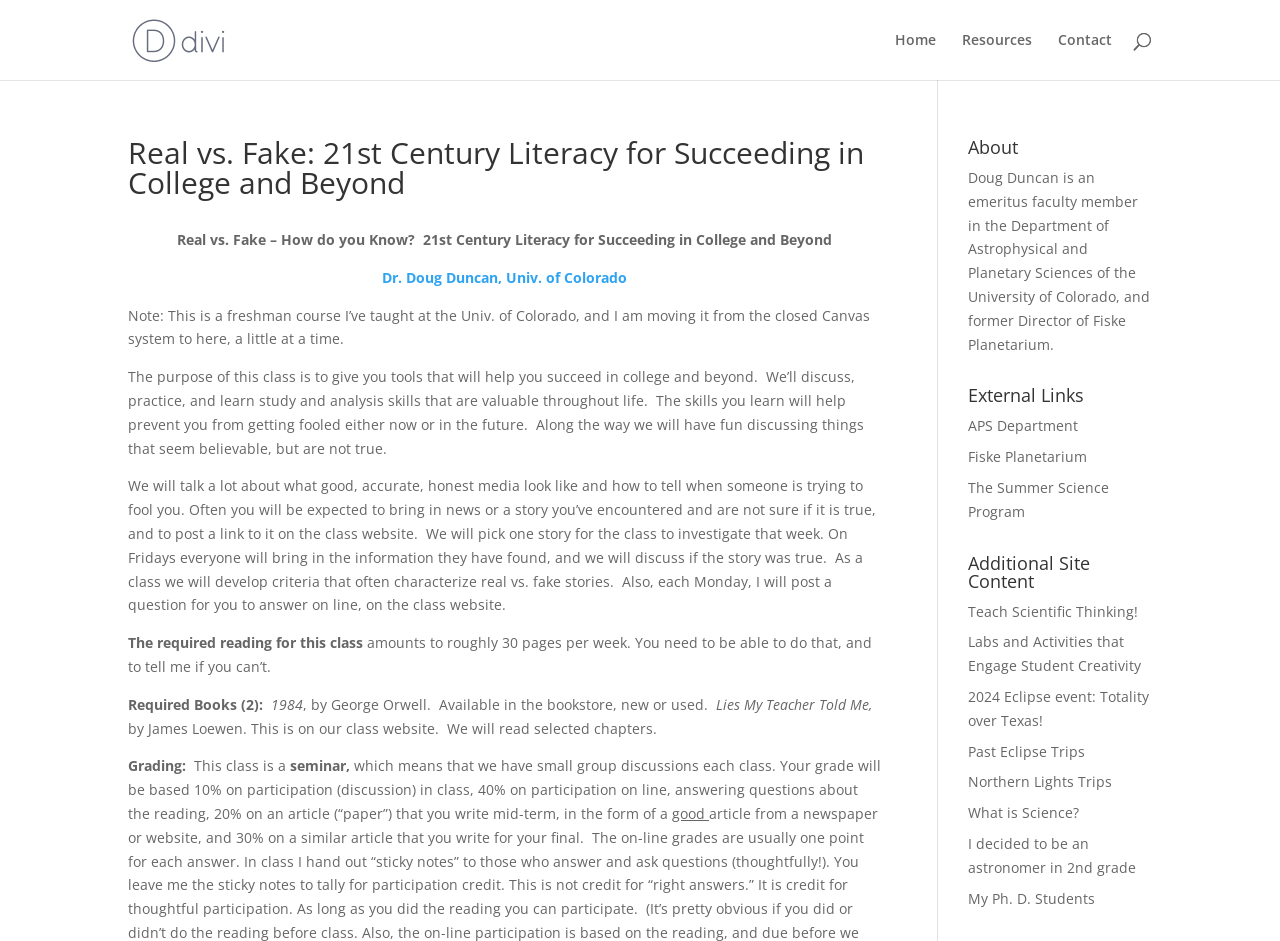Locate the bounding box coordinates of the area to click to fulfill this instruction: "Visit the 'Resources' page". The bounding box should be presented as four float numbers between 0 and 1, in the order [left, top, right, bottom].

[0.752, 0.035, 0.806, 0.085]